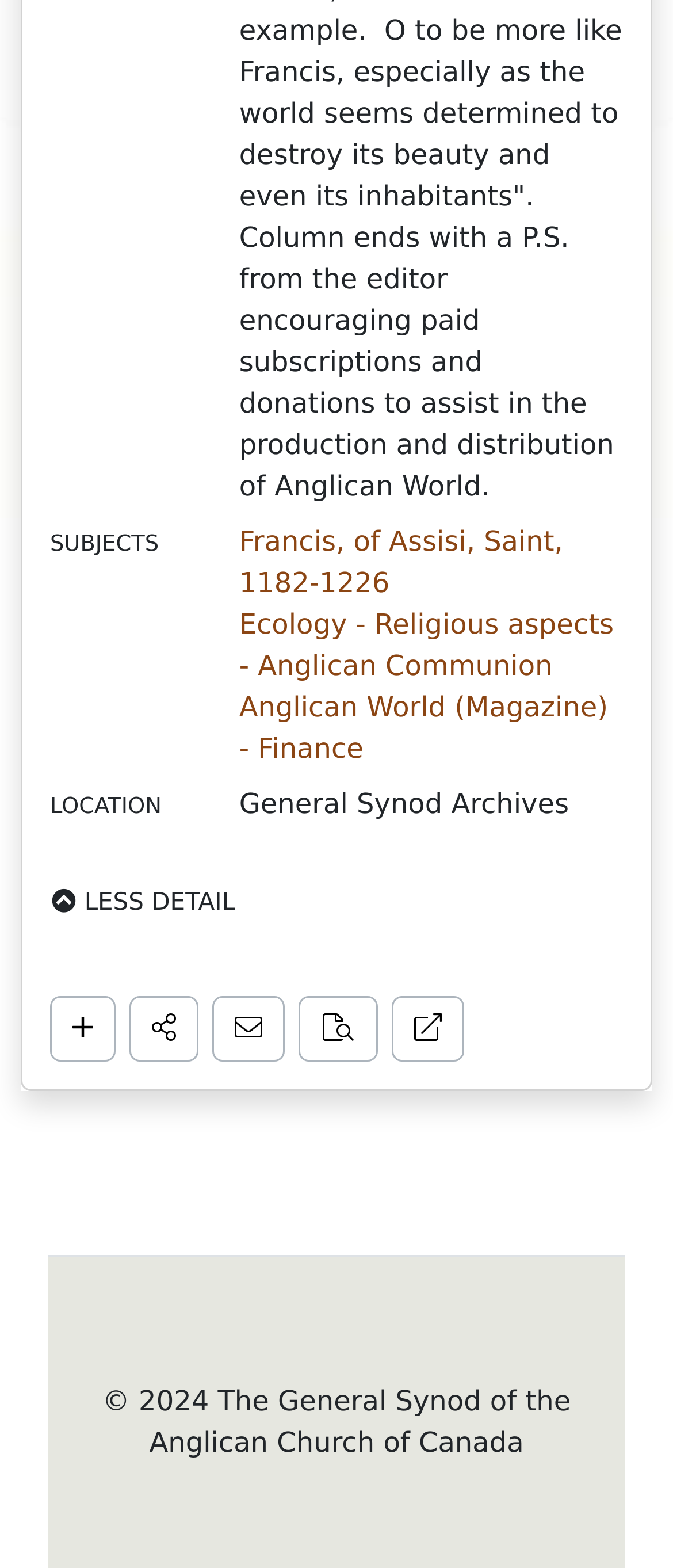Find the bounding box coordinates of the element's region that should be clicked in order to follow the given instruction: "view subjects". The coordinates should consist of four float numbers between 0 and 1, i.e., [left, top, right, bottom].

[0.074, 0.337, 0.355, 0.358]